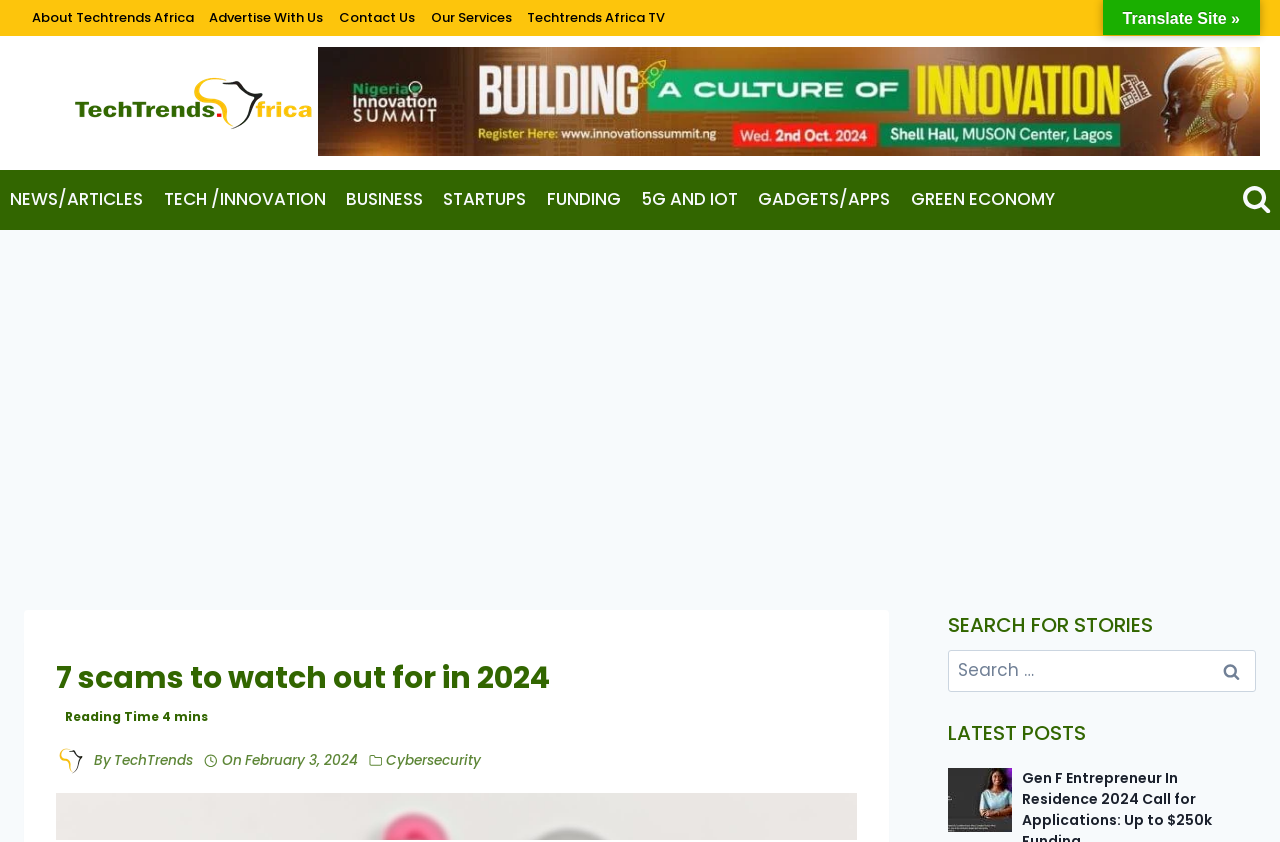Provide a single word or phrase answer to the question: 
What is the name of the website?

TechTrends Africa